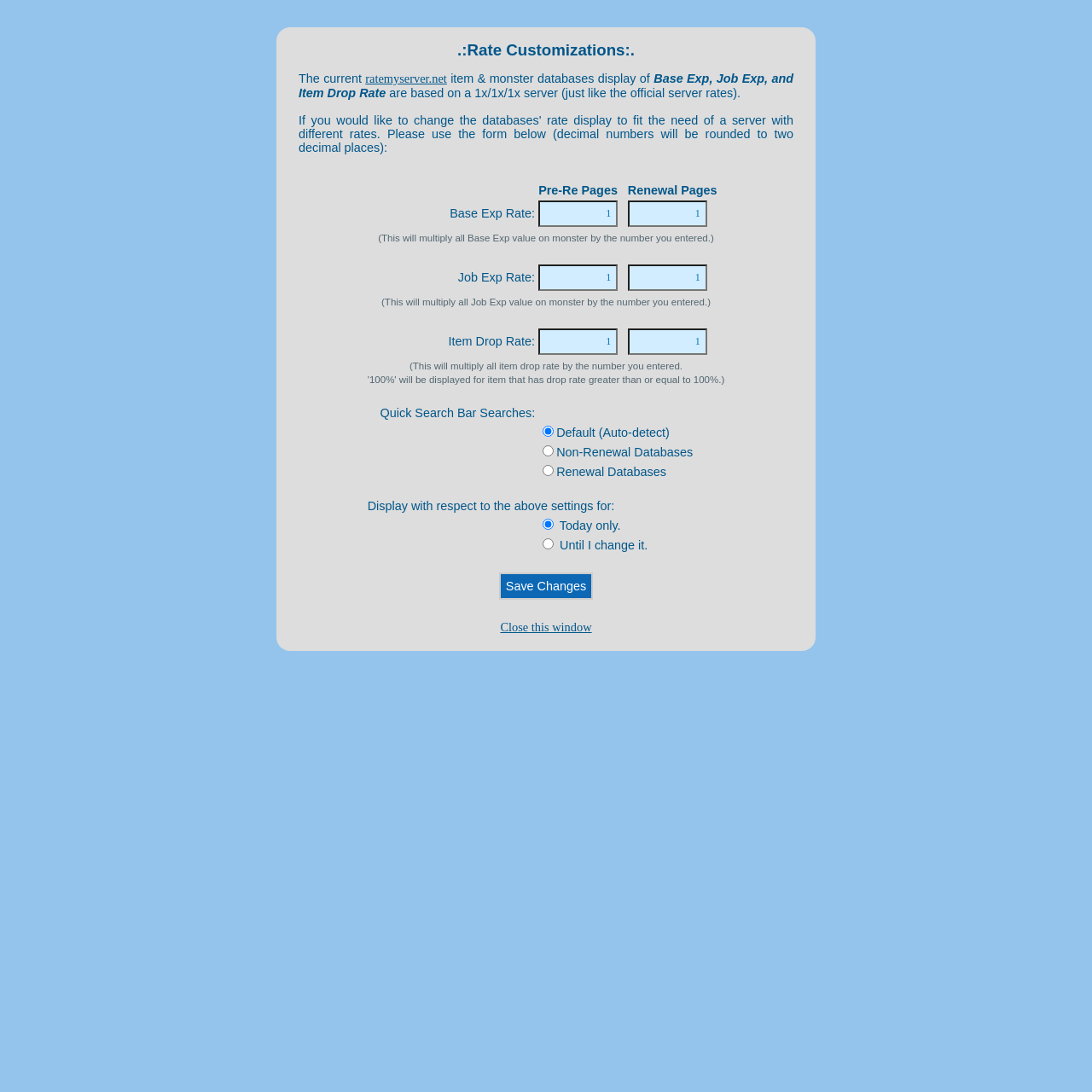Generate an in-depth caption that captures all aspects of the webpage.

This webpage is a customization page for a server database, specifically for rate customizations. At the top, there is a title "Rate Customizations" followed by a brief description of the current item and monster databases display. Below this, there is a table with three columns: "Pre-Re Pages", "Renewal Pages", and grid cells containing various settings and options.

The table has multiple rows, each containing settings for different aspects of the database, such as Base Exp Rate, Job Exp Rate, and Item Drop Rate. Each setting has a corresponding textbox where users can input a value, and some have additional descriptions or explanations. There are also radio buttons for selecting options, such as the type of database to use for the quick search bar.

The page also has a section for saving changes, with a "Save Changes" button, and a link to close the window. Throughout the page, there are empty grid cells and separators, which help to organize the content and make it easier to read. Overall, the page is designed to allow users to customize various settings for the server database.